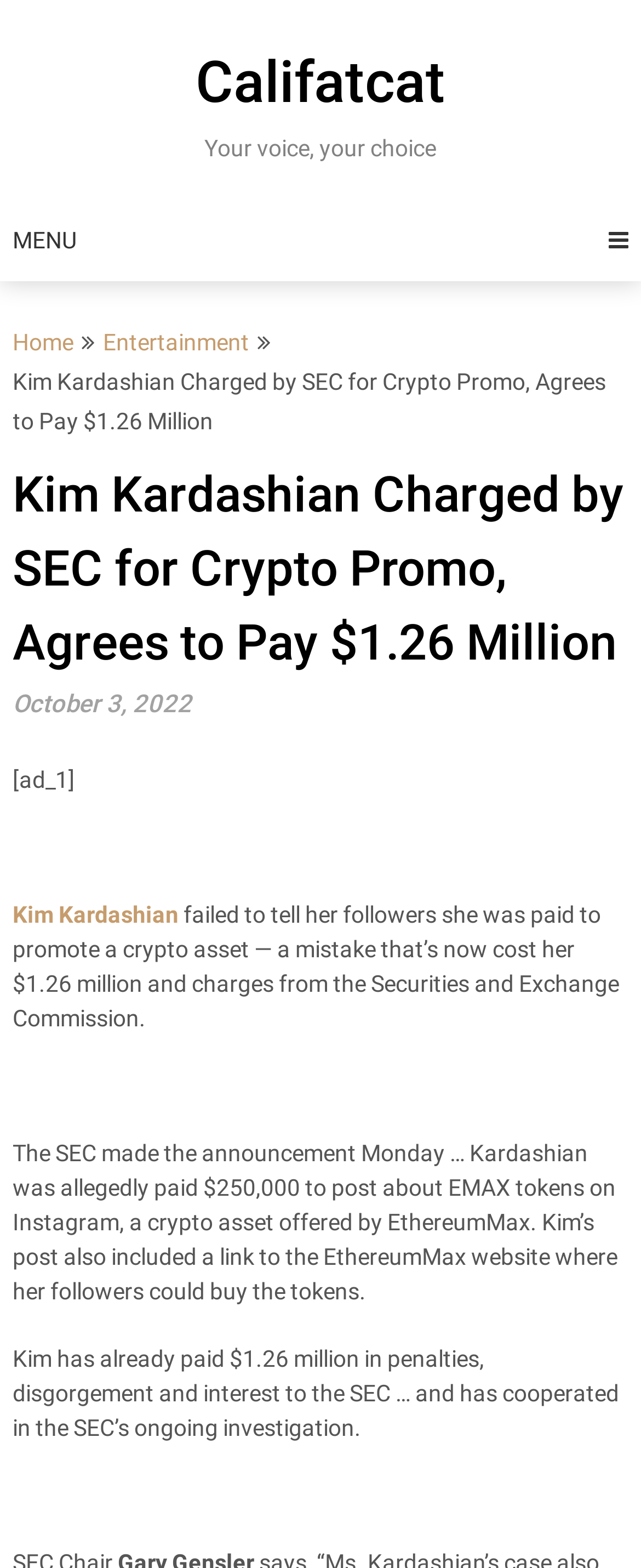What is the purpose of the Securities and Exchange Commission?
Using the image as a reference, answer the question in detail.

Based on the context of the webpage, the Securities and Exchange Commission (SEC) is responsible for regulating and enforcing laws related to securities and investments, in this case, charging Kim Kardashian for not disclosing her payment for promoting a crypto asset.